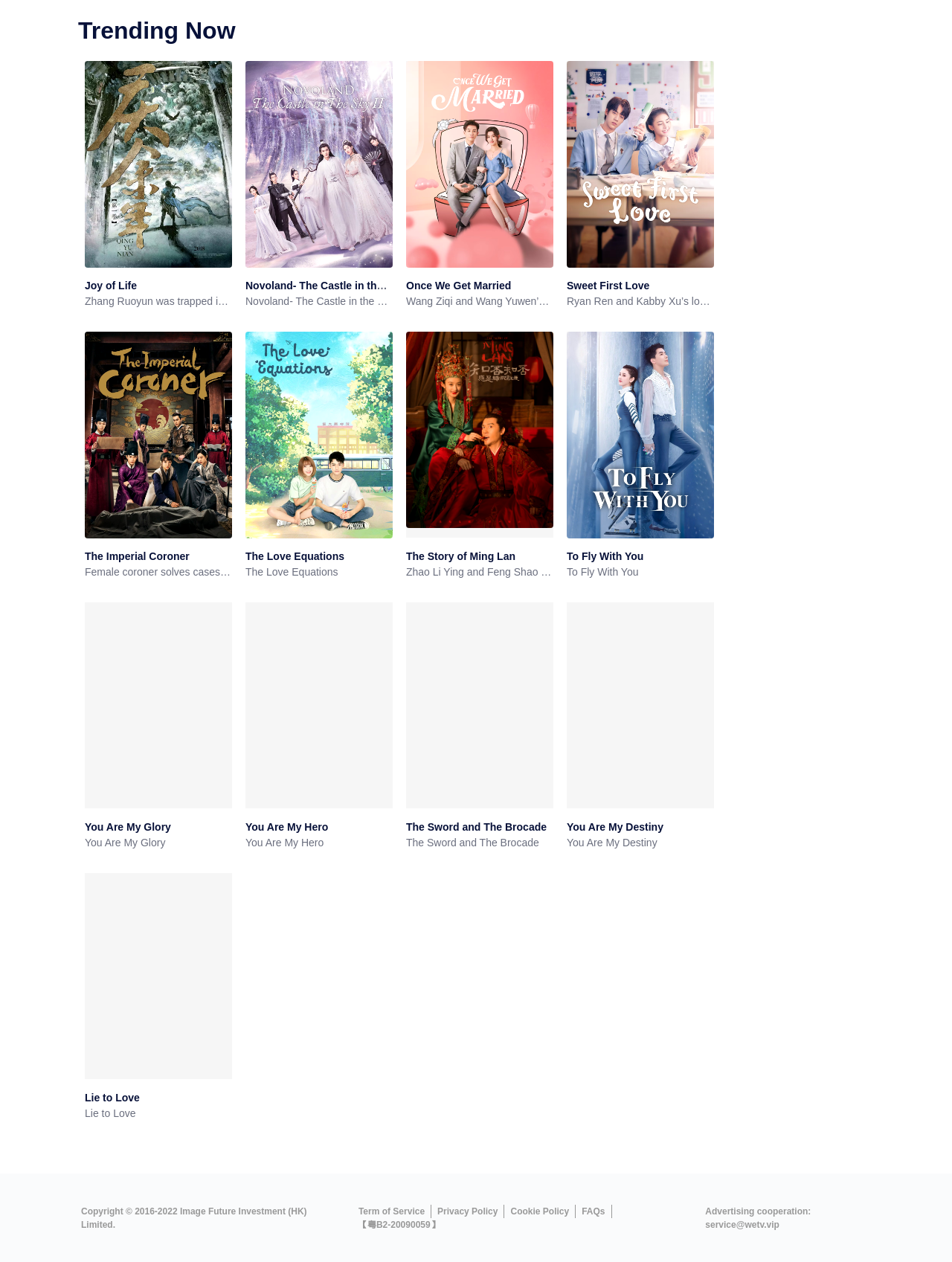Locate the bounding box of the UI element based on this description: "June 11, 2024". Provide four float numbers between 0 and 1 as [left, top, right, bottom].

None